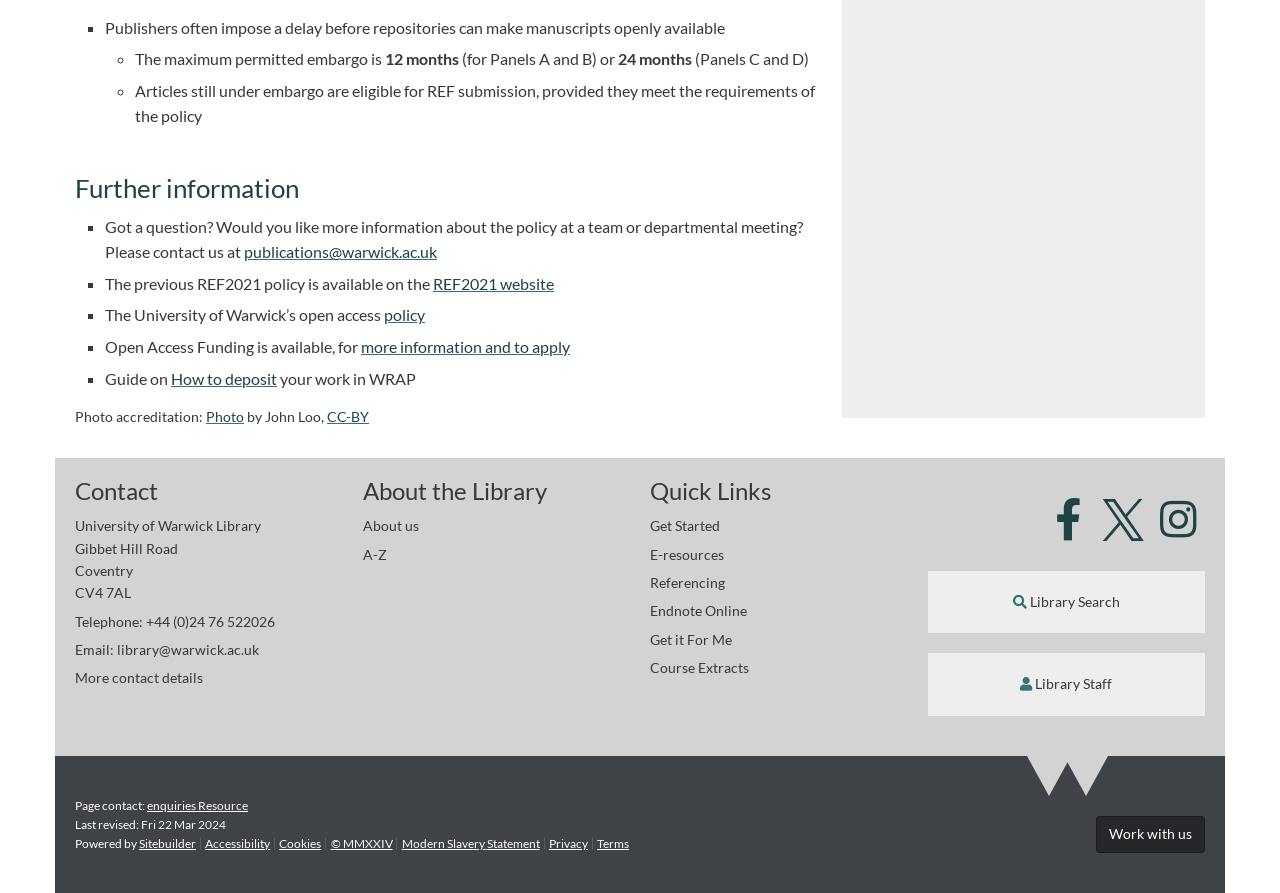Provide the bounding box coordinates of the section that needs to be clicked to accomplish the following instruction: "Click the 'Home' link."

None